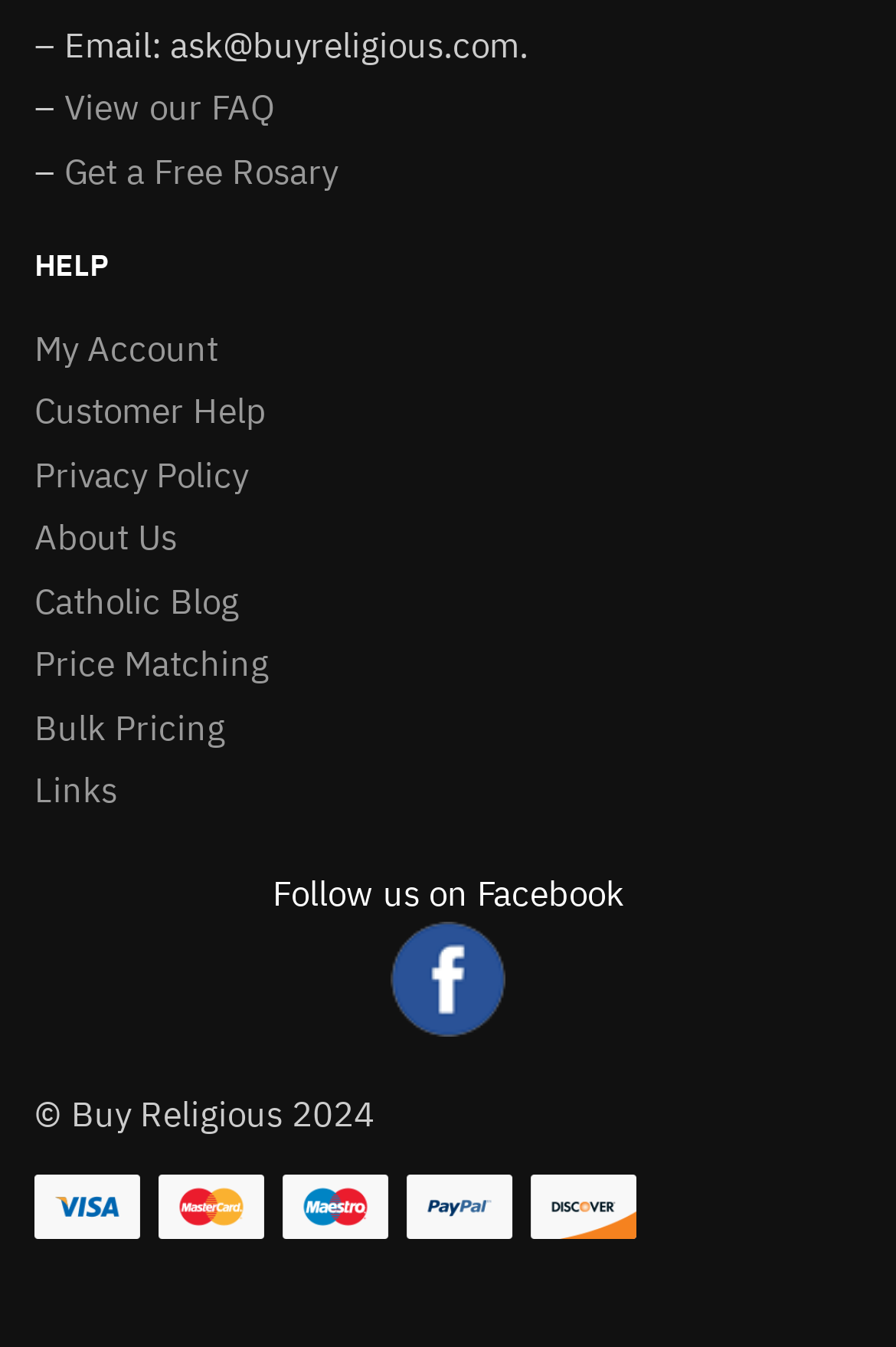What social media platform can you follow Buy Religious on?
Please answer the question with a single word or phrase, referencing the image.

Facebook